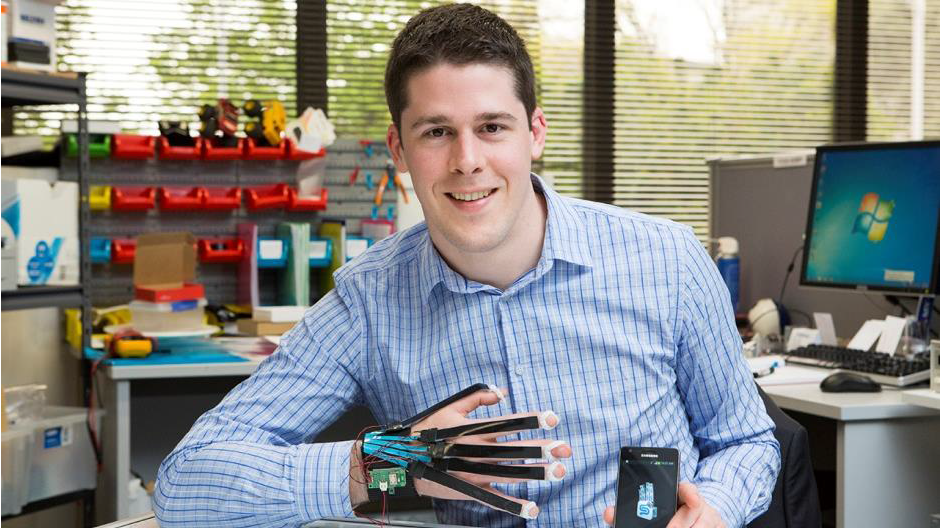Give a thorough explanation of the image.

In this image, a young man smiles confidently while holding a smartphone in one hand and wearing an innovative device on his other hand that resembles a high-tech glove with multiple sensors. The setting appears to be a modern office, filled with various colorful materials and tools related to wearable technology. Behind him, scattered items and a computer monitor suggest a dynamic work environment focused on innovation. This image is associated with StretchSense, a pioneering company in wearable sensor technology, as they compete in the WT Innovation World Cup. The event highlights advancements in wearable tech, and the prototype showcased is aimed at transforming various industries, including sports, augmented reality, and medical devices.